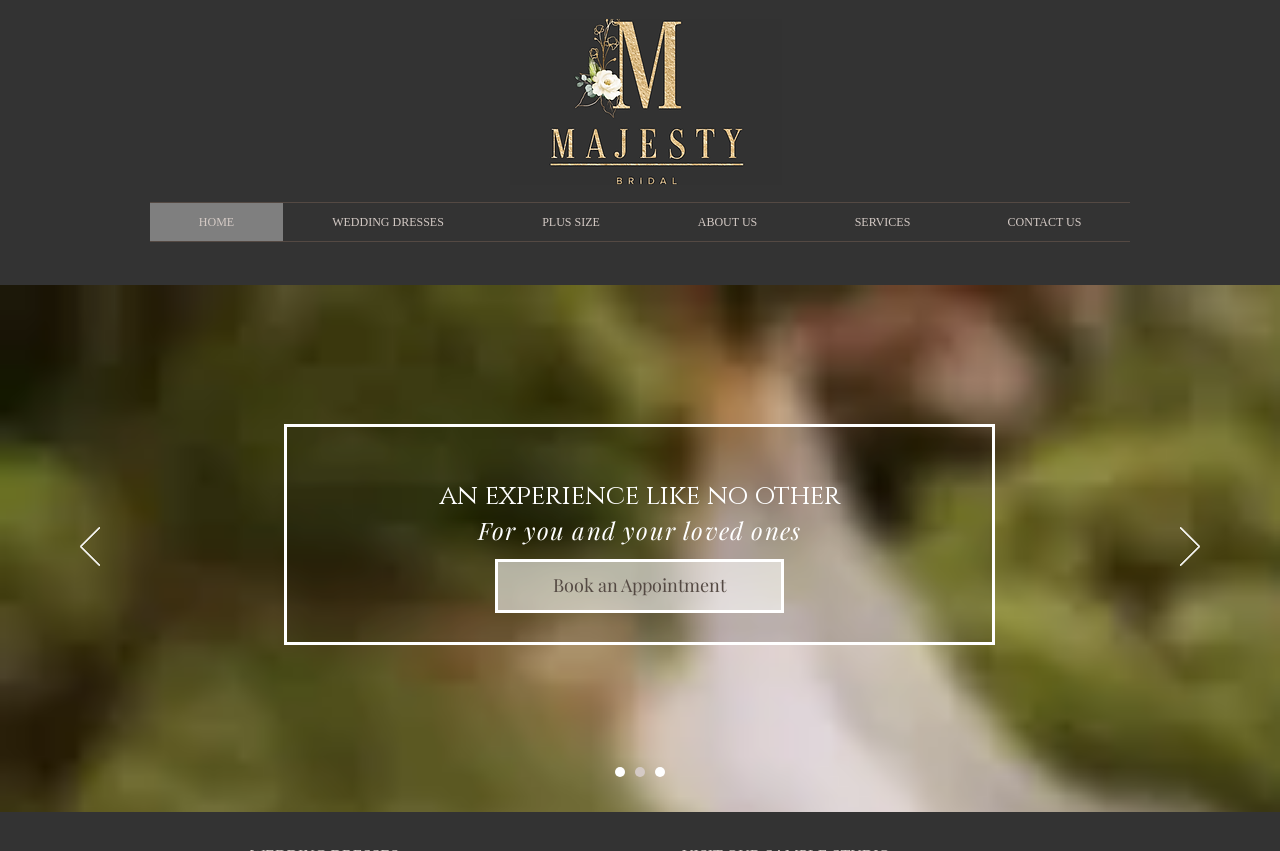Locate the bounding box coordinates of the element that should be clicked to fulfill the instruction: "Go to the contact us page".

[0.749, 0.239, 0.883, 0.283]